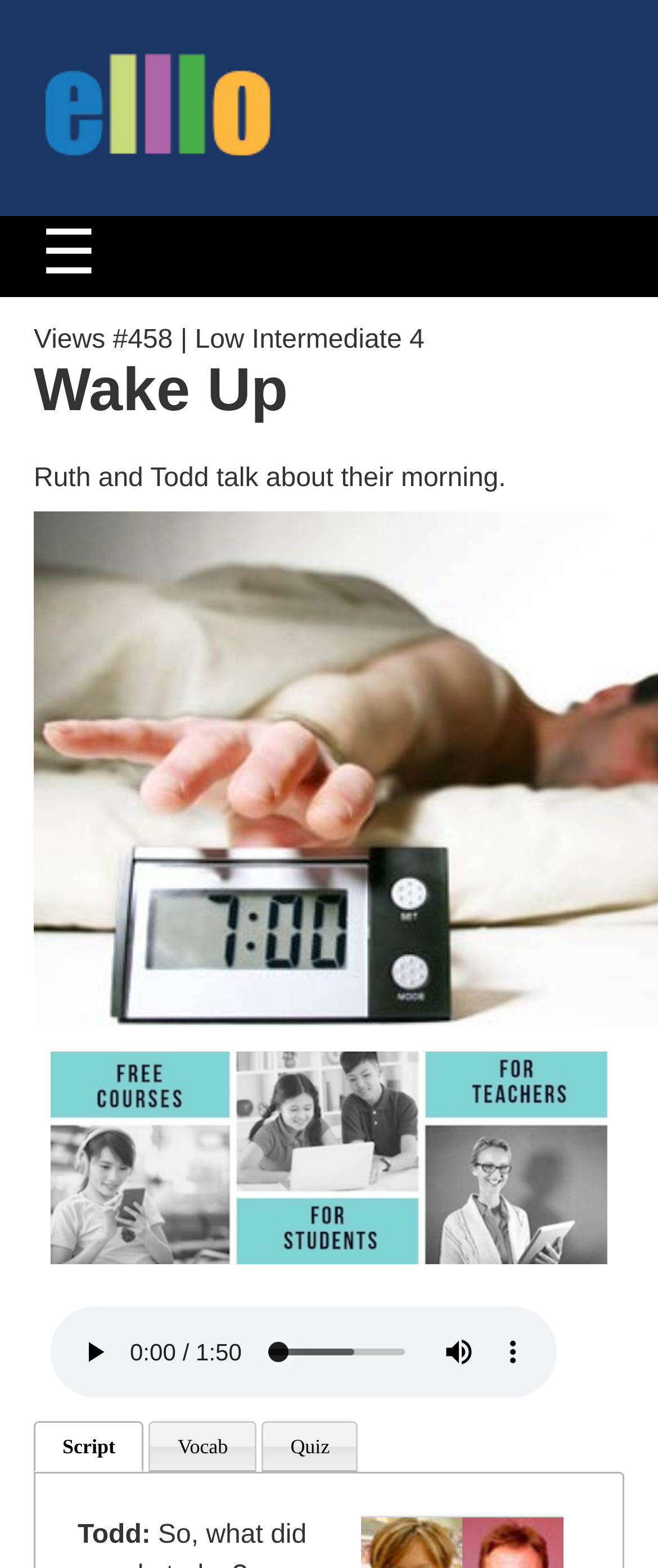From the webpage screenshot, predict the bounding box of the UI element that matches this description: "Vocab".

[0.227, 0.906, 0.39, 0.939]